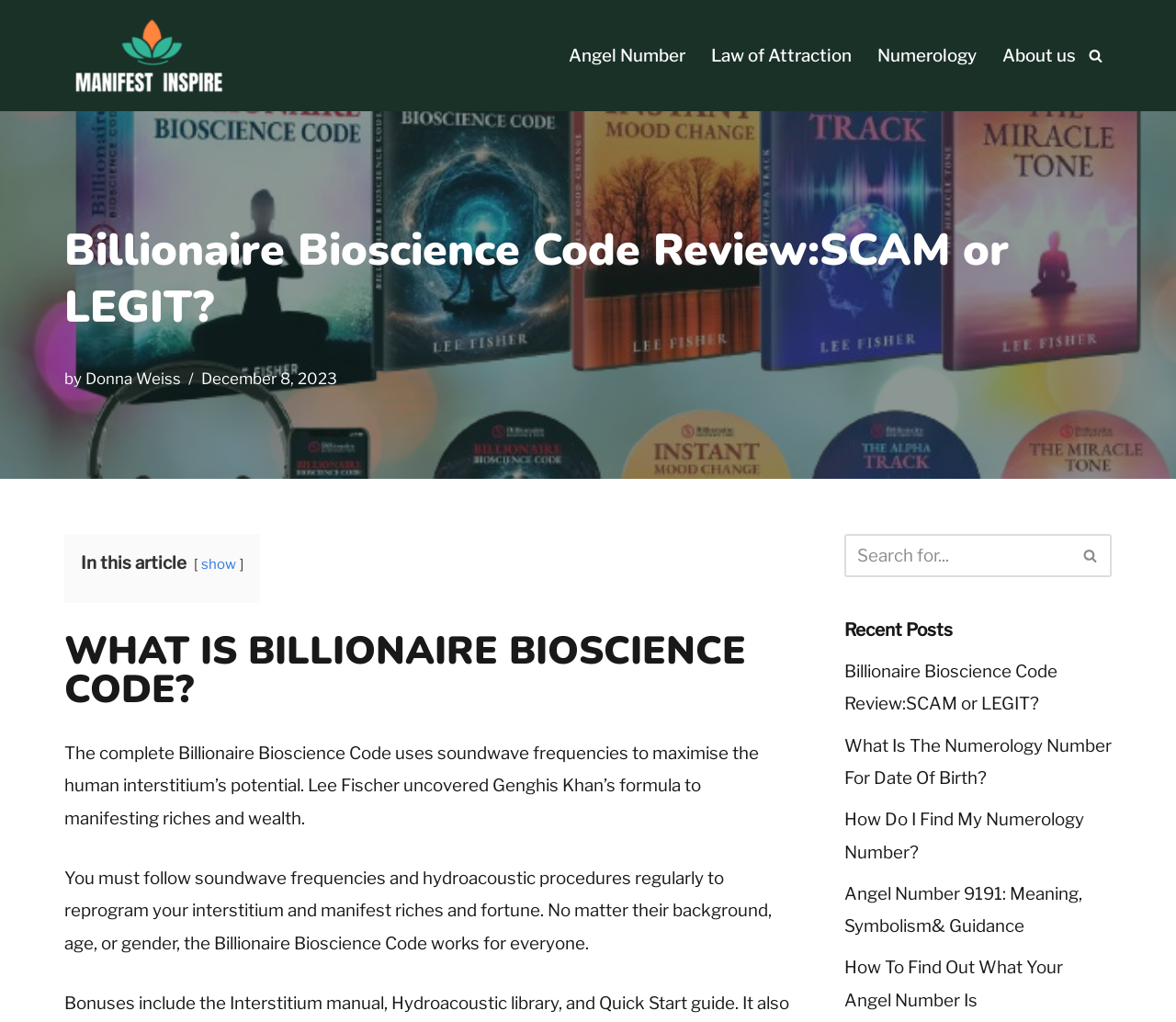Locate the bounding box coordinates of the UI element described by: "About us". The bounding box coordinates should consist of four float numbers between 0 and 1, i.e., [left, top, right, bottom].

[0.852, 0.04, 0.915, 0.068]